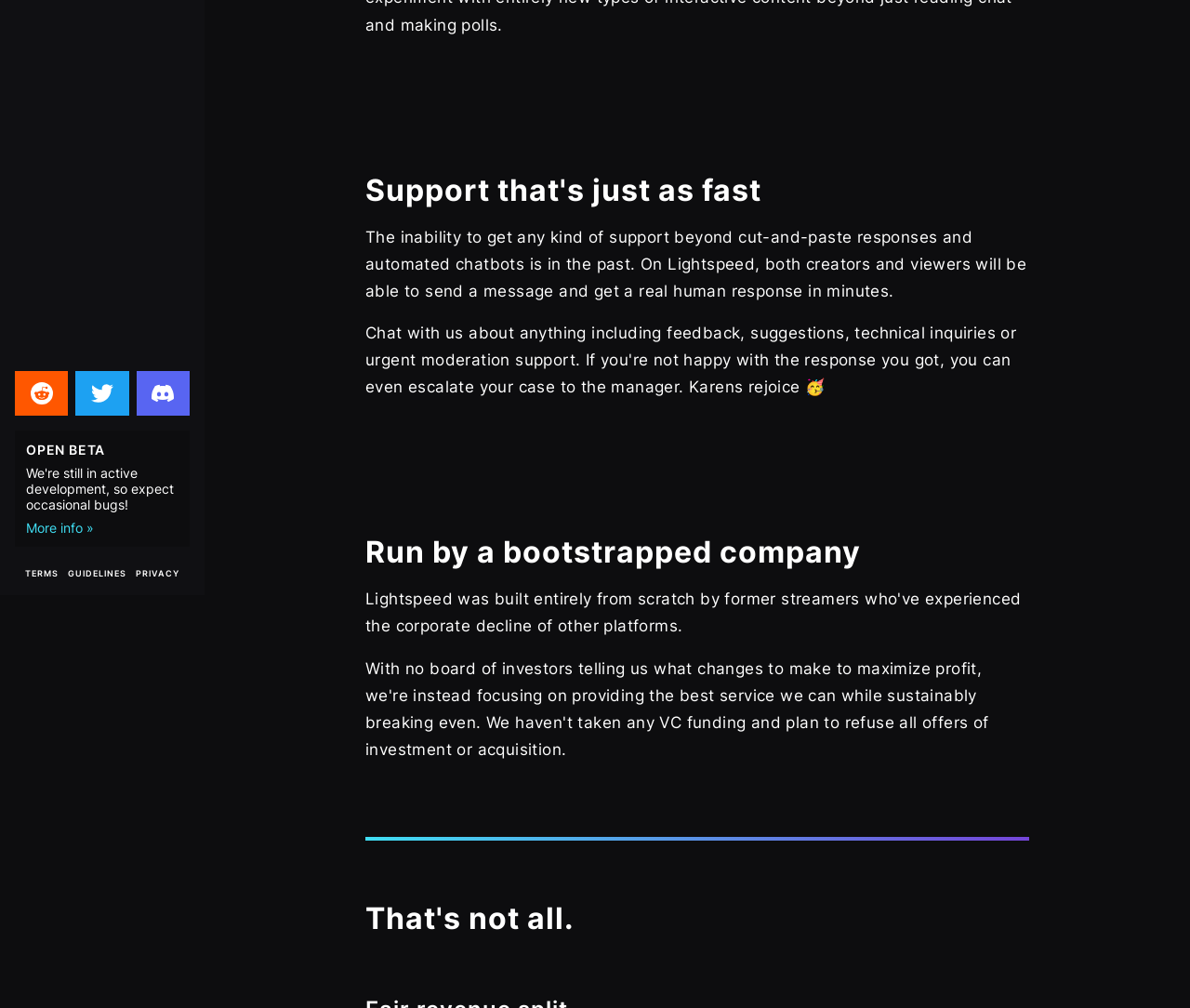Identify the bounding box of the UI element that matches this description: "Q&A".

None